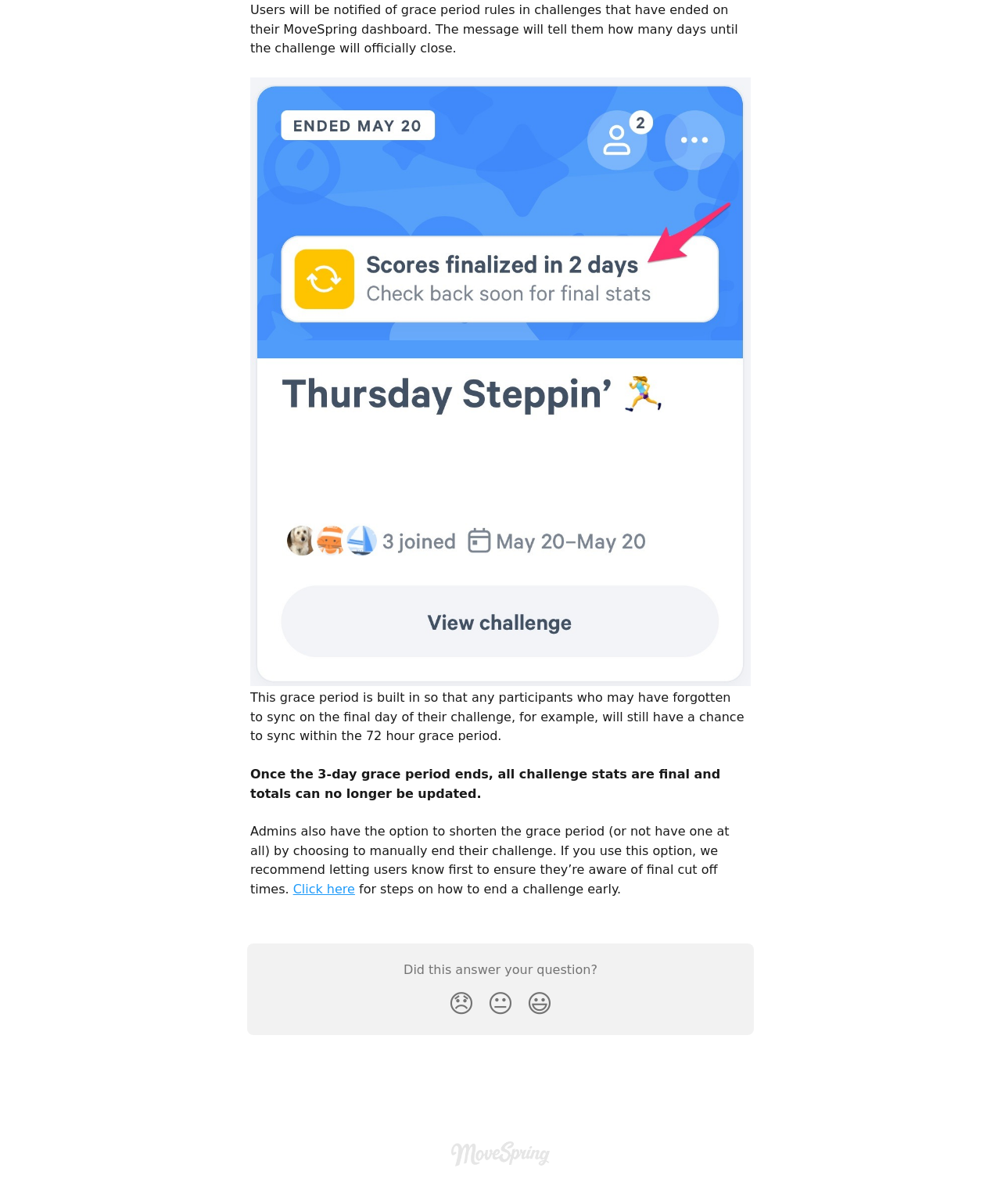Identify the bounding box for the described UI element: "😃".

[0.52, 0.816, 0.559, 0.852]